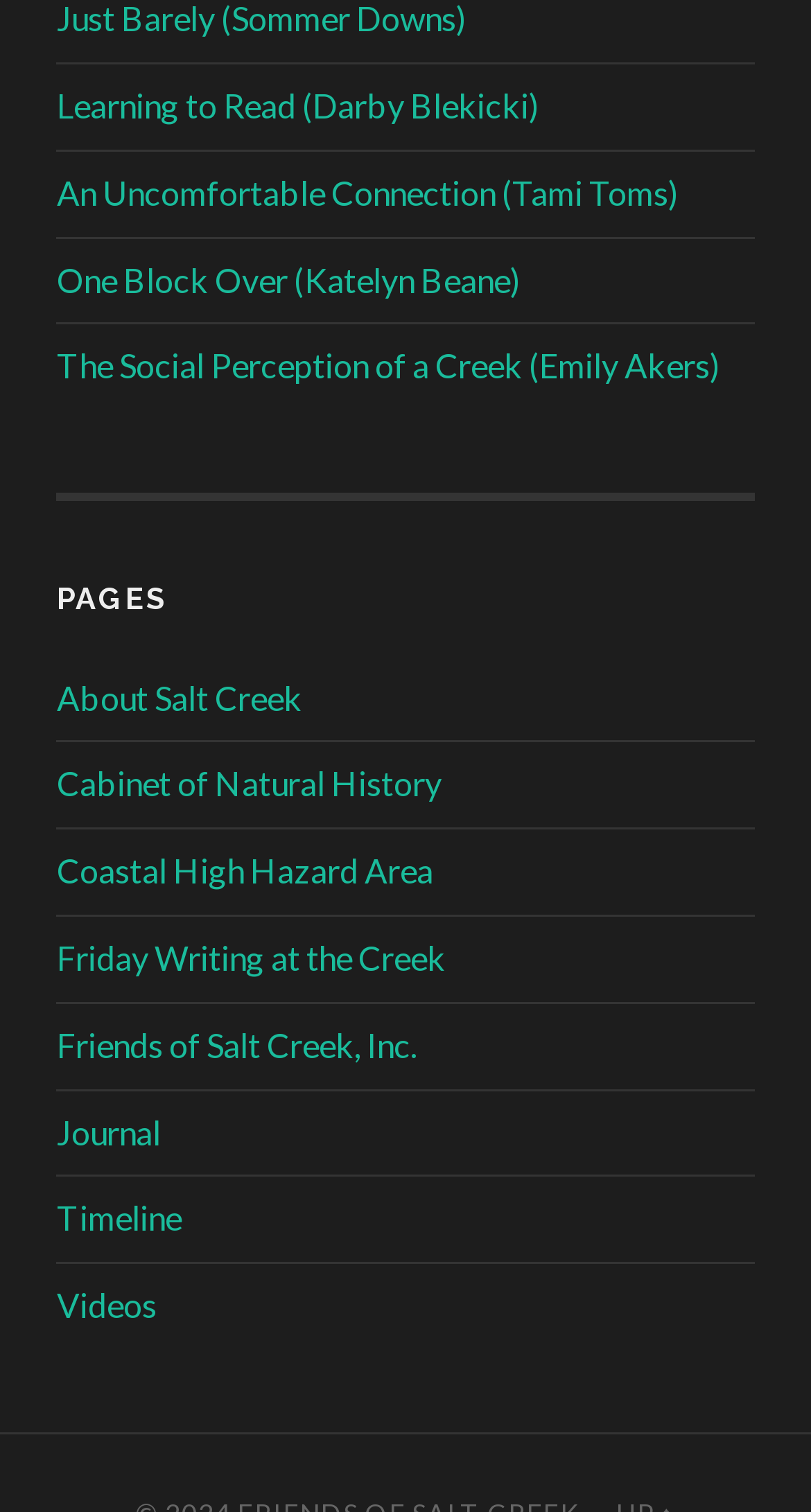Please find the bounding box for the UI element described by: "Timeline".

[0.07, 0.793, 0.224, 0.819]